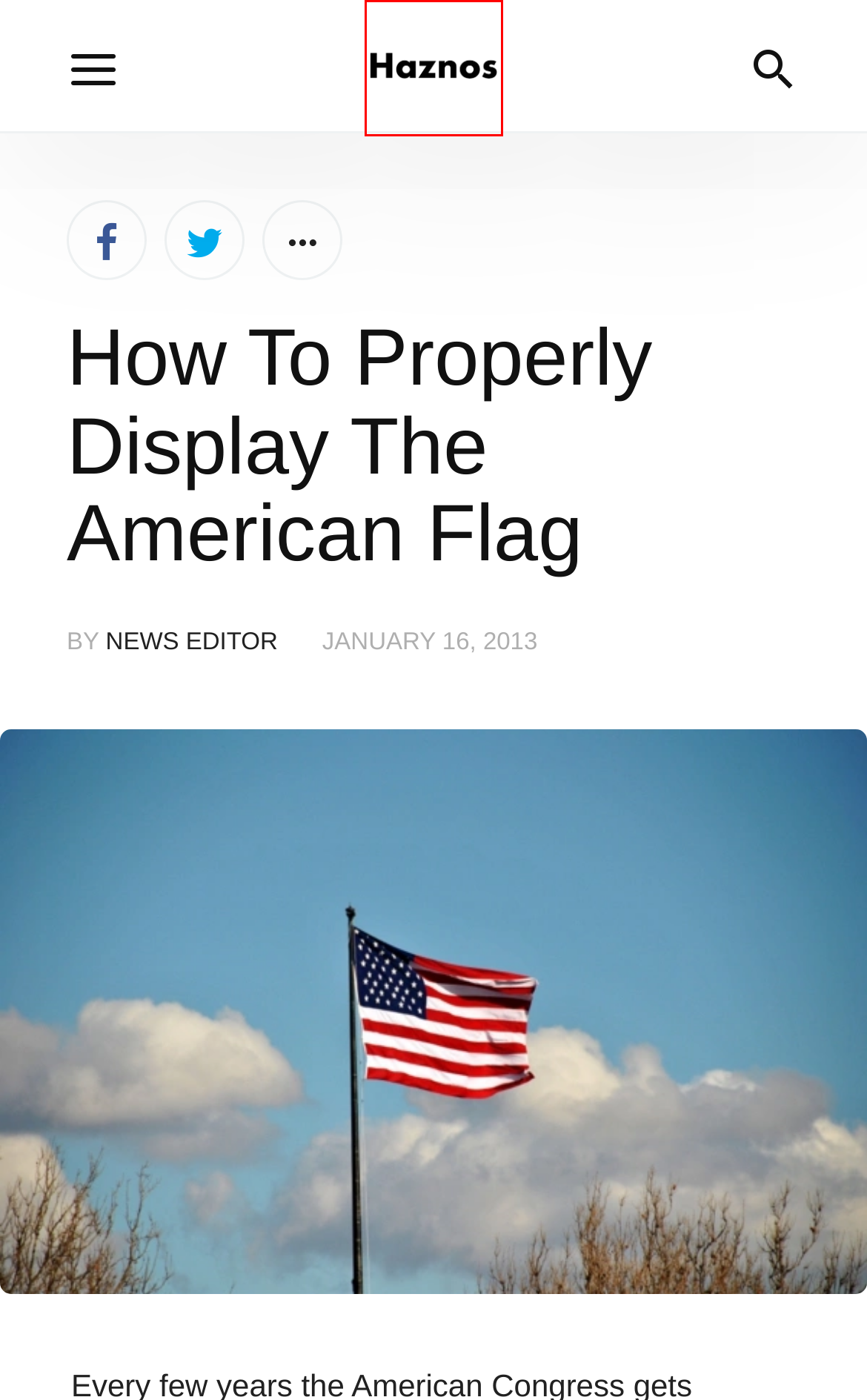You have a screenshot of a webpage where a red bounding box highlights a specific UI element. Identify the description that best matches the resulting webpage after the highlighted element is clicked. The choices are:
A. web design Archives - Haznos
B. technology Archives - Haznos
C. Finding The Right Bath Tub For Your Home
D. News Editor, Author at Haznos
E. Lifestyle Archives - Haznos
F. Haznos
G. Mutton Delicacies To Cook For Dinner
H. Pets Archives - Haznos

F